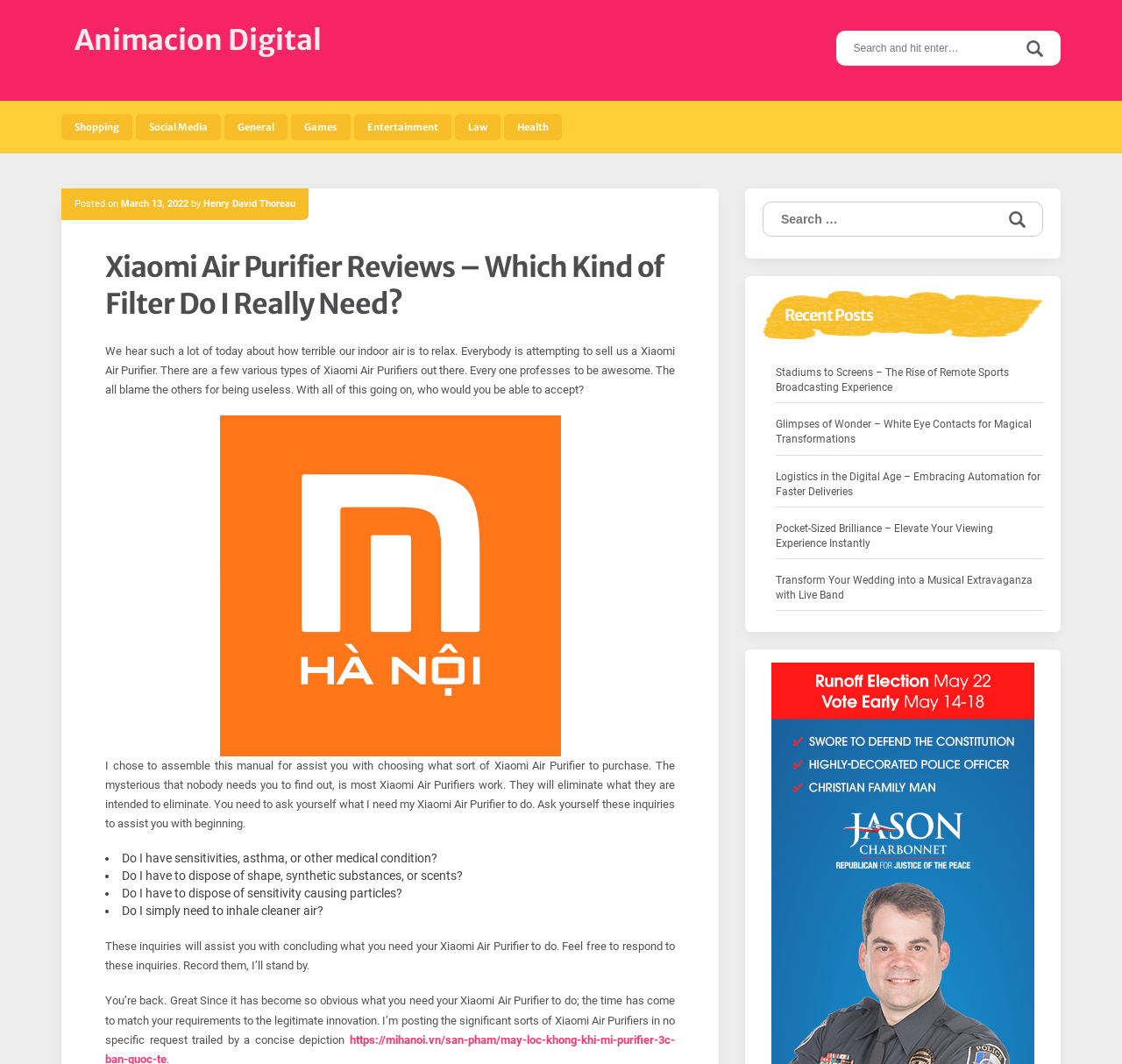Please identify the bounding box coordinates of the clickable area that will allow you to execute the instruction: "Search for something in the secondary search bar".

[0.68, 0.189, 0.93, 0.222]